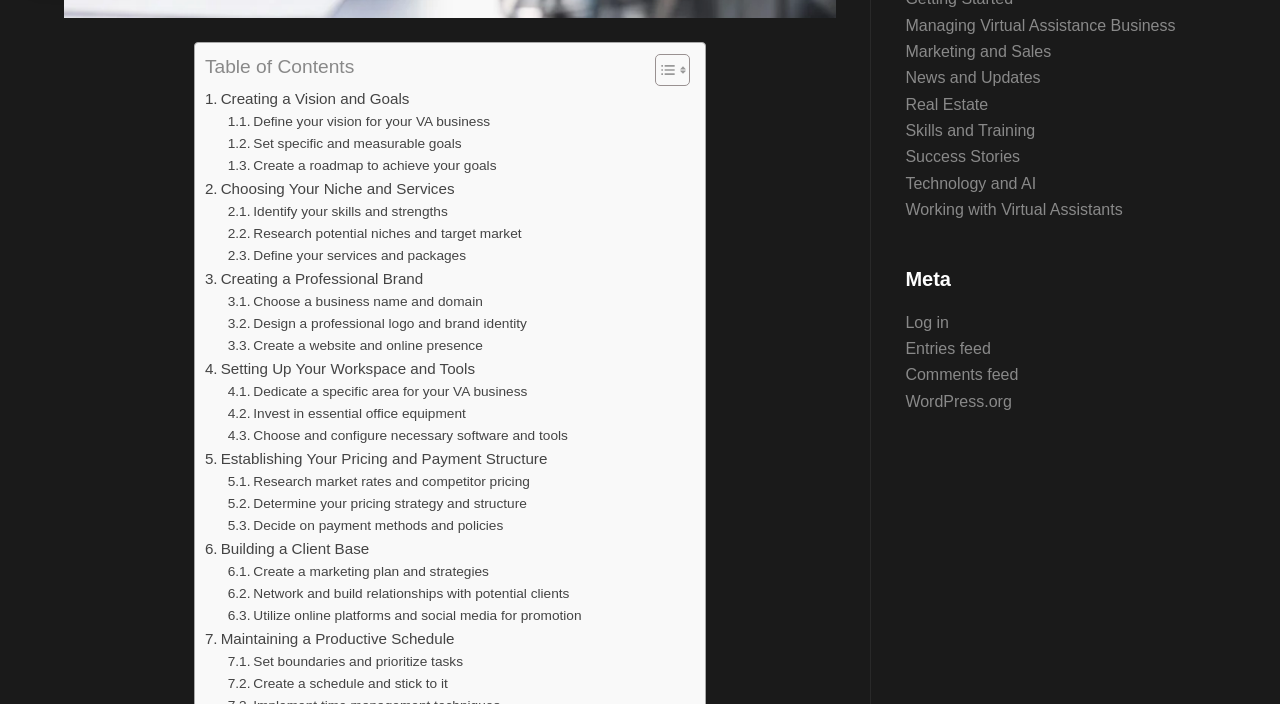What is the first link in the top-right section?
Answer the question with a detailed explanation, including all necessary information.

I looked at the top-right section and found the first link, which is 'Managing Virtual Assistance Business'.